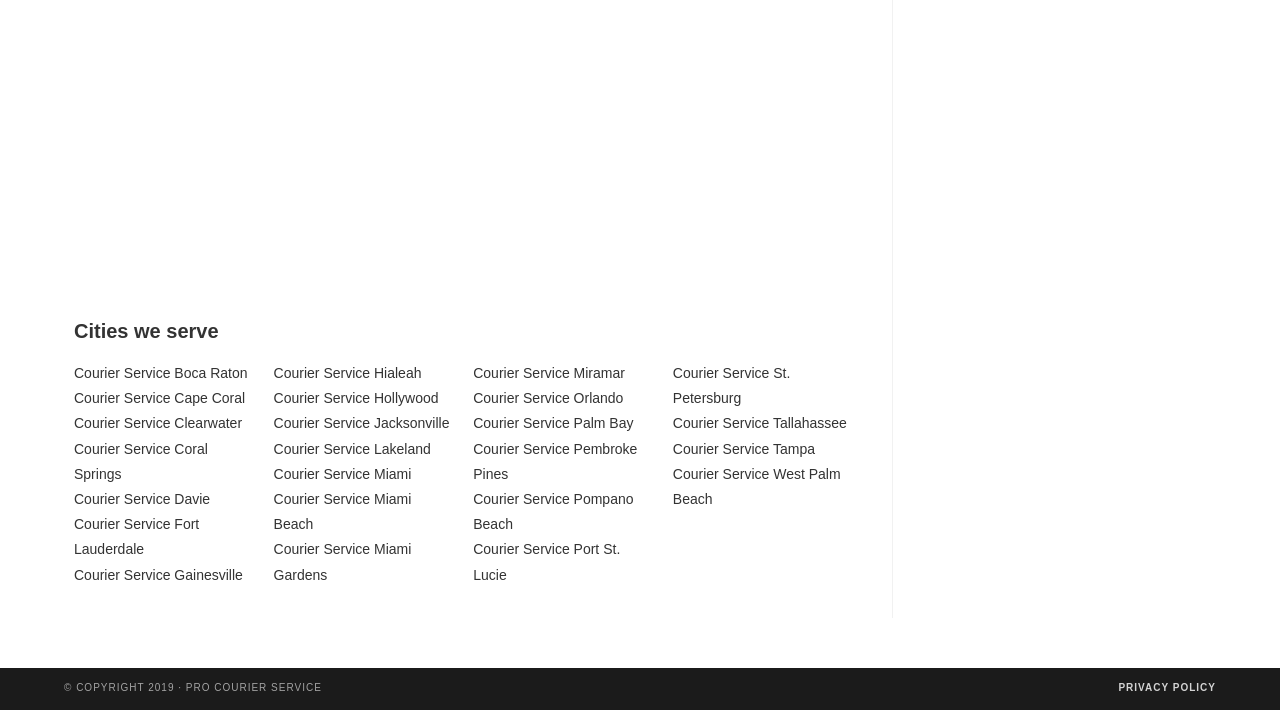Find the bounding box coordinates of the element you need to click on to perform this action: 'View courier service in Tampa'. The coordinates should be represented by four float values between 0 and 1, in the format [left, top, right, bottom].

[0.526, 0.621, 0.637, 0.643]